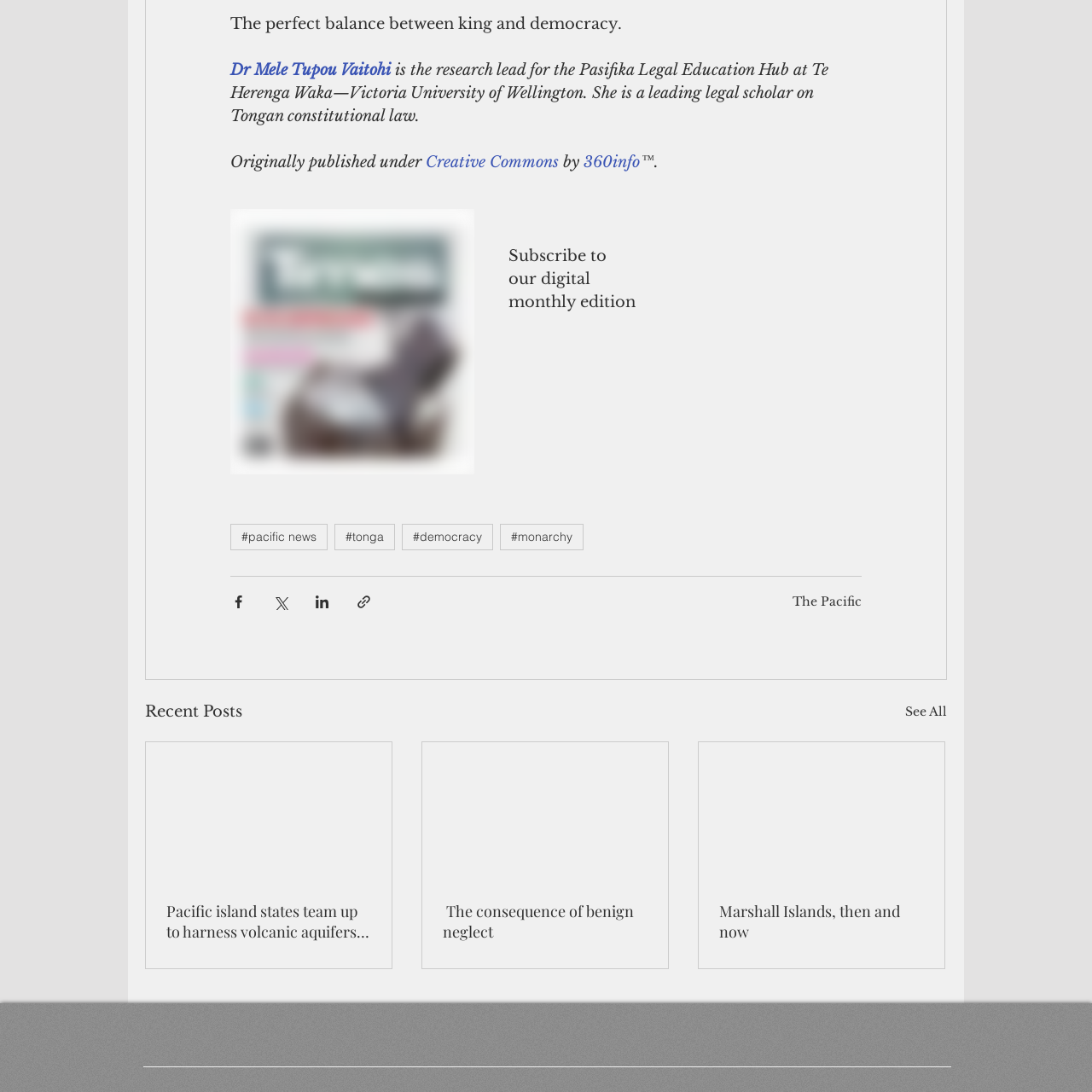From the webpage screenshot, predict the bounding box coordinates (top-left x, top-left y, bottom-right x, bottom-right y) for the UI element described here: Dr Mele Tupou Vaitohi

[0.211, 0.055, 0.358, 0.073]